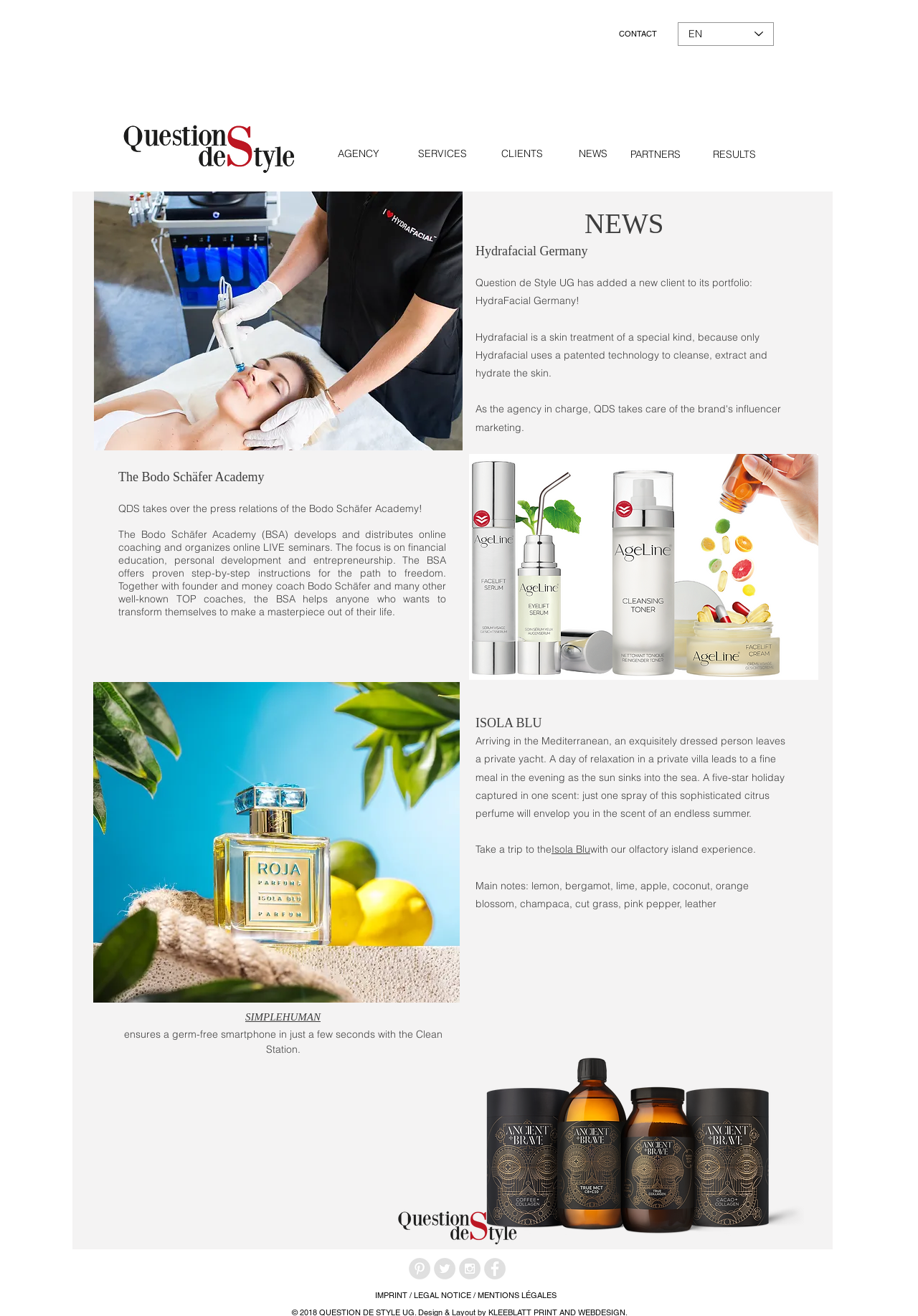What is the name of the perfume?
Examine the image and give a concise answer in one word or a short phrase.

Isola Blu